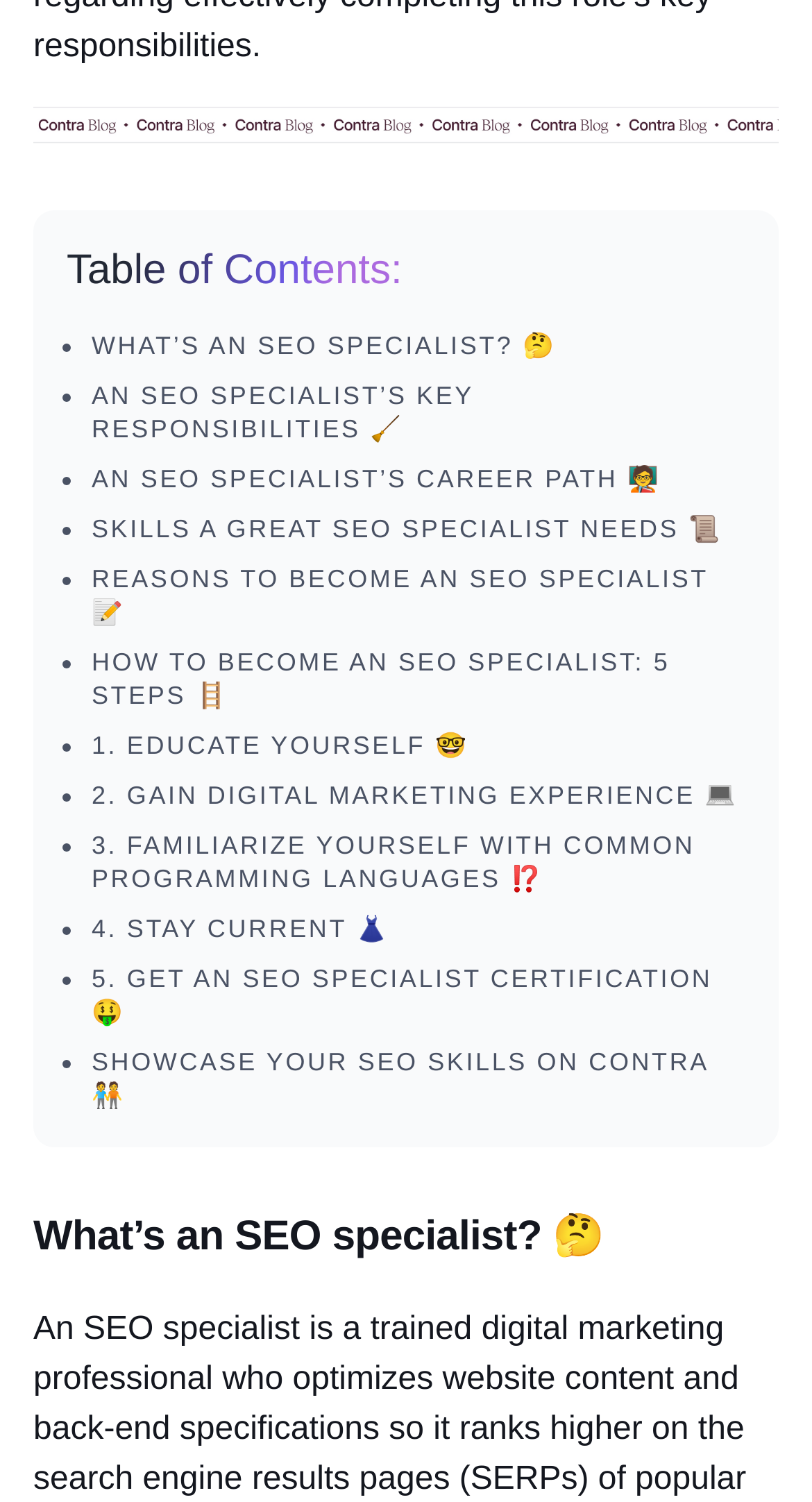How many links are on the webpage?
Using the visual information, answer the question in a single word or phrase.

12